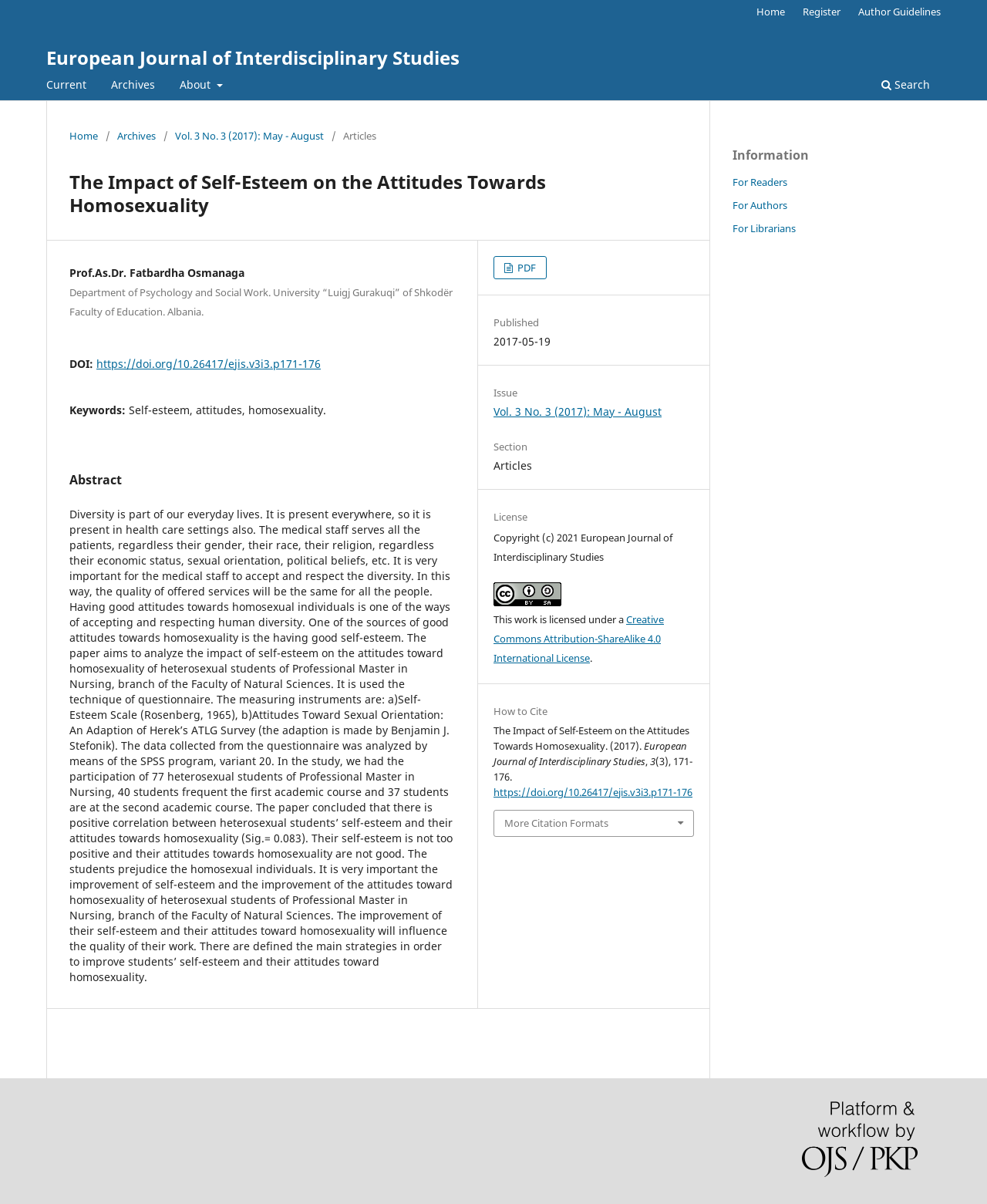Locate the bounding box coordinates of the element that should be clicked to fulfill the instruction: "Visit the European Journal of Interdisciplinary Studies homepage".

[0.047, 0.031, 0.466, 0.065]